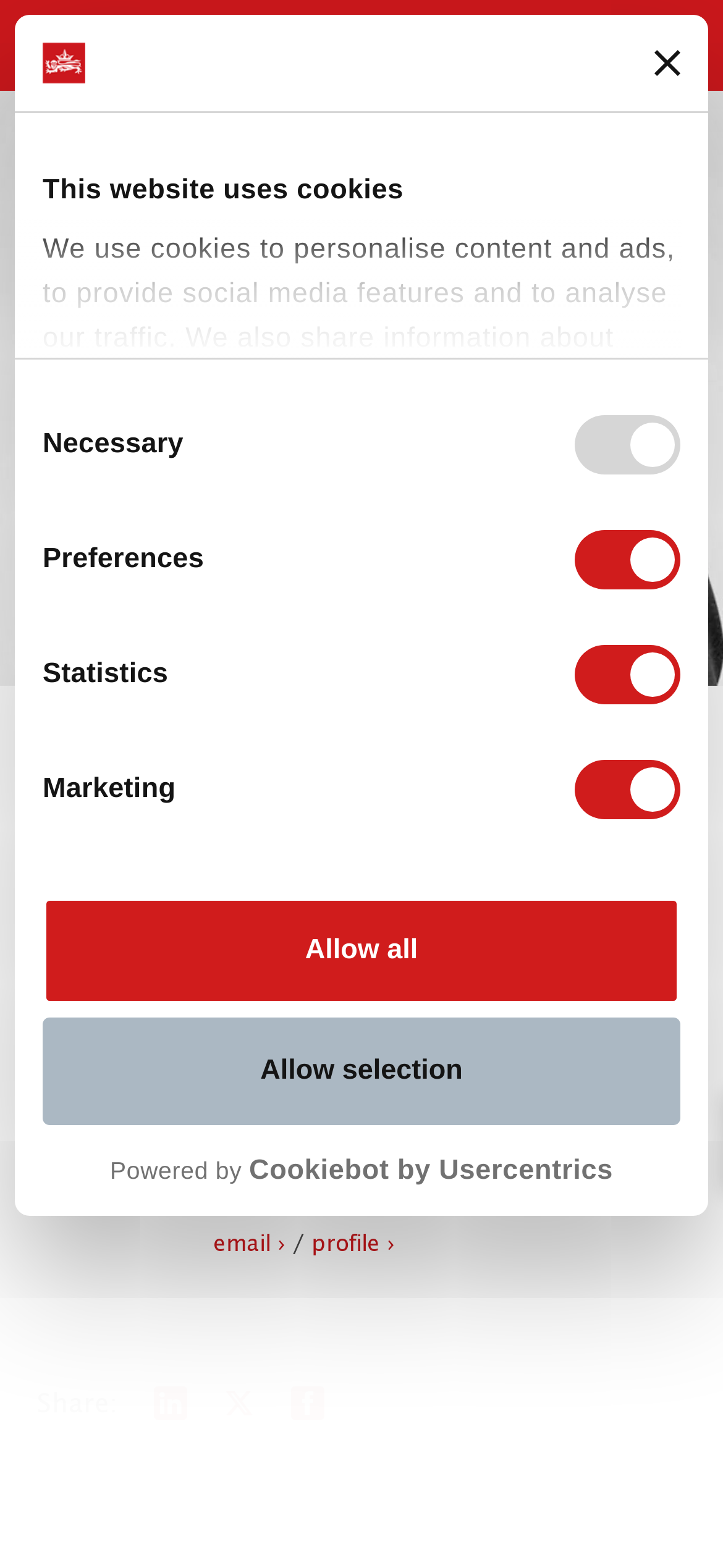Explain the webpage in detail, including its primary components.

This webpage is about Jersey Funds Association Chair delivering a virtual update, with a focus on resilience in the face of an uncertain market, including the Covid-19 pandemic. 

At the top of the page, there is a dialog box with a logo and a button to close the banner. Below the dialog box, there is a tab panel with a heading "This website uses cookies" and a description of how the website uses cookies. The tab panel also contains a group of checkboxes for consent selection, allowing users to choose which types of cookies to allow. 

To the right of the dialog box, there is a logo that links to a new window. Below the logo, there are three buttons: "Allow selection", "Allow all", and a link to show details. 

The main content of the webpage is divided into sections. The first section has a navigation bar with breadcrumbs, showing the path "Home > Work > Jersey Funds Association Chair Delivers Virtual Update". Below the navigation bar, there is a heading with the title of the update, followed by a date "16 June 2020". 

The next section has a layout table with a link to "Jersey Funds Association" and an image of the association's logo. Below this, there is a section with the author's information, including a link to their profile and email. 

The final section has a layout table with a heading "Share:" and three links to share the update on social media. 

Throughout the page, there are several images, including a logo at the top, an image of Tim Morgan, and various icons for social media sharing.